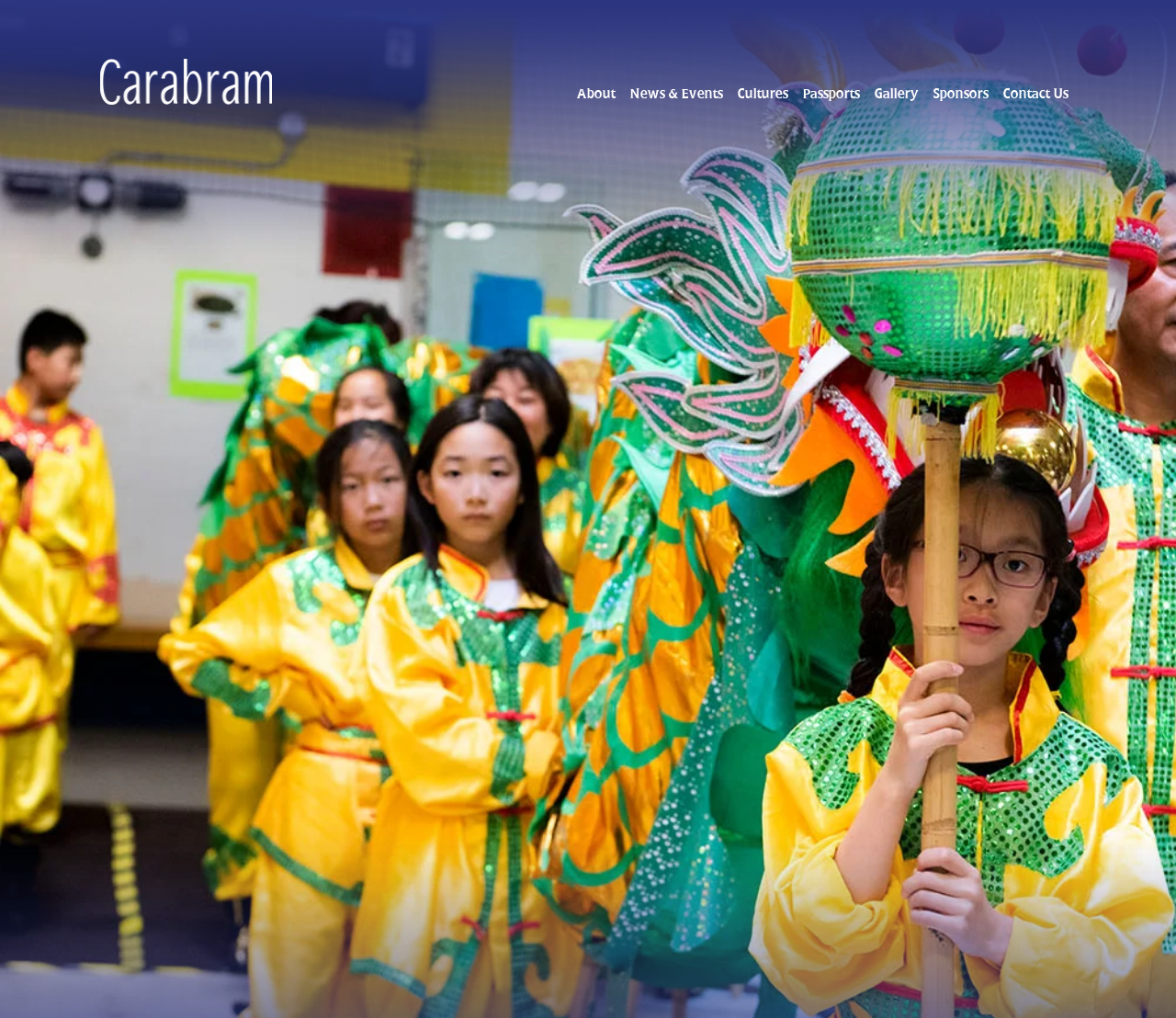Is there a link to a gallery?
Please provide a single word or phrase as your answer based on the image.

Yes